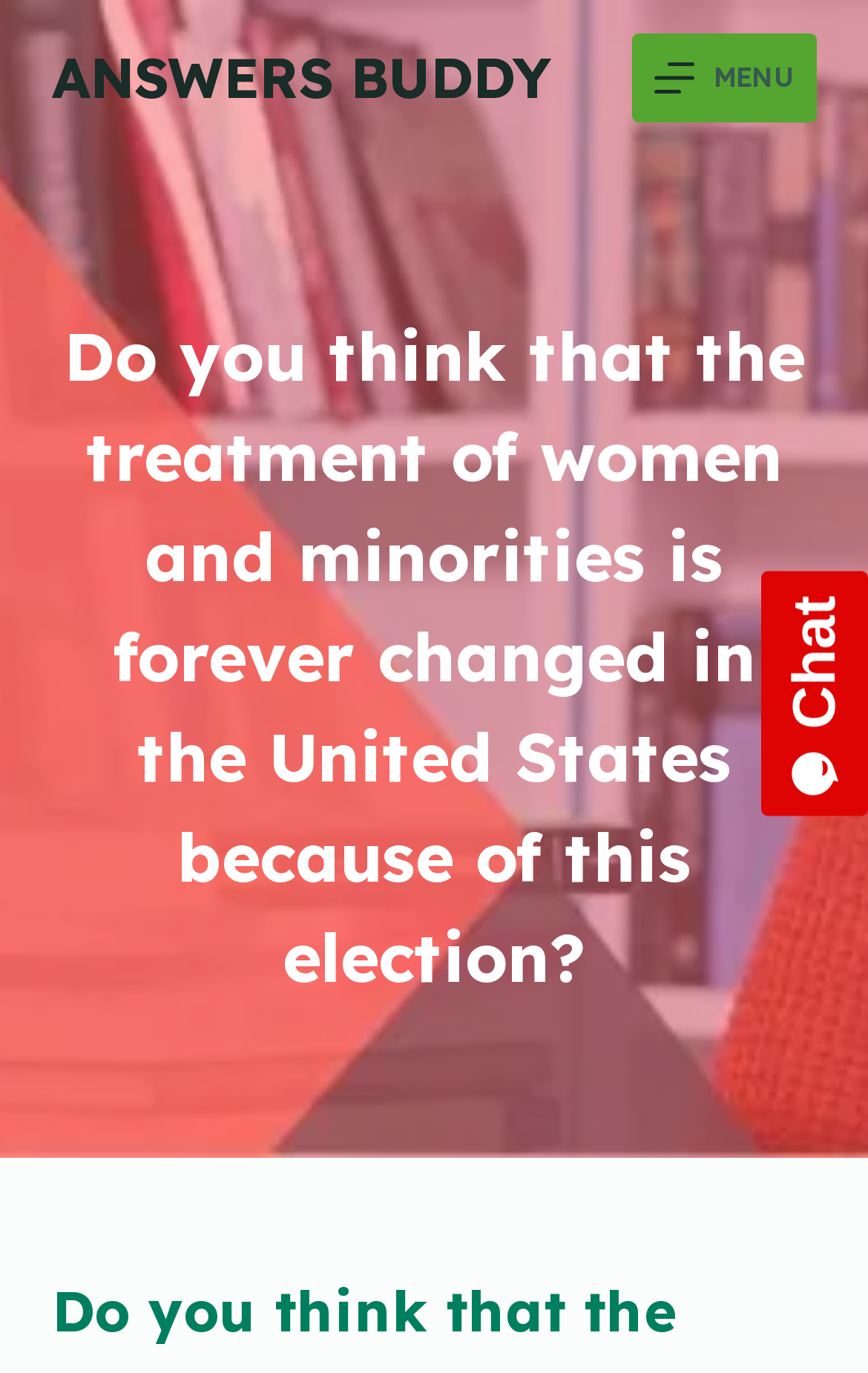Kindly respond to the following question with a single word or a brief phrase: 
What is the chat widget located at?

Bottom right corner